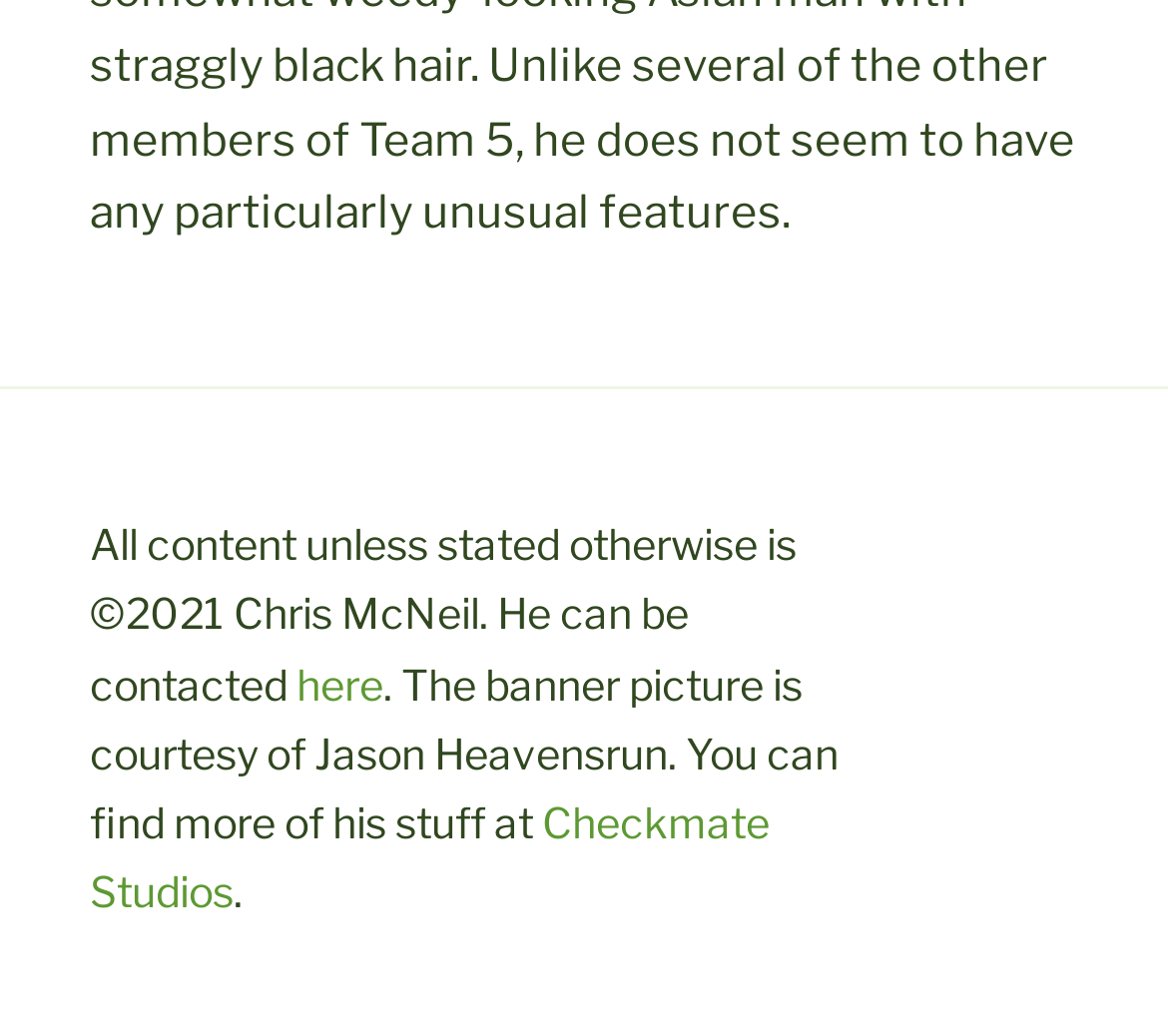Please locate the UI element described by "here" and provide its bounding box coordinates.

[0.254, 0.635, 0.328, 0.684]